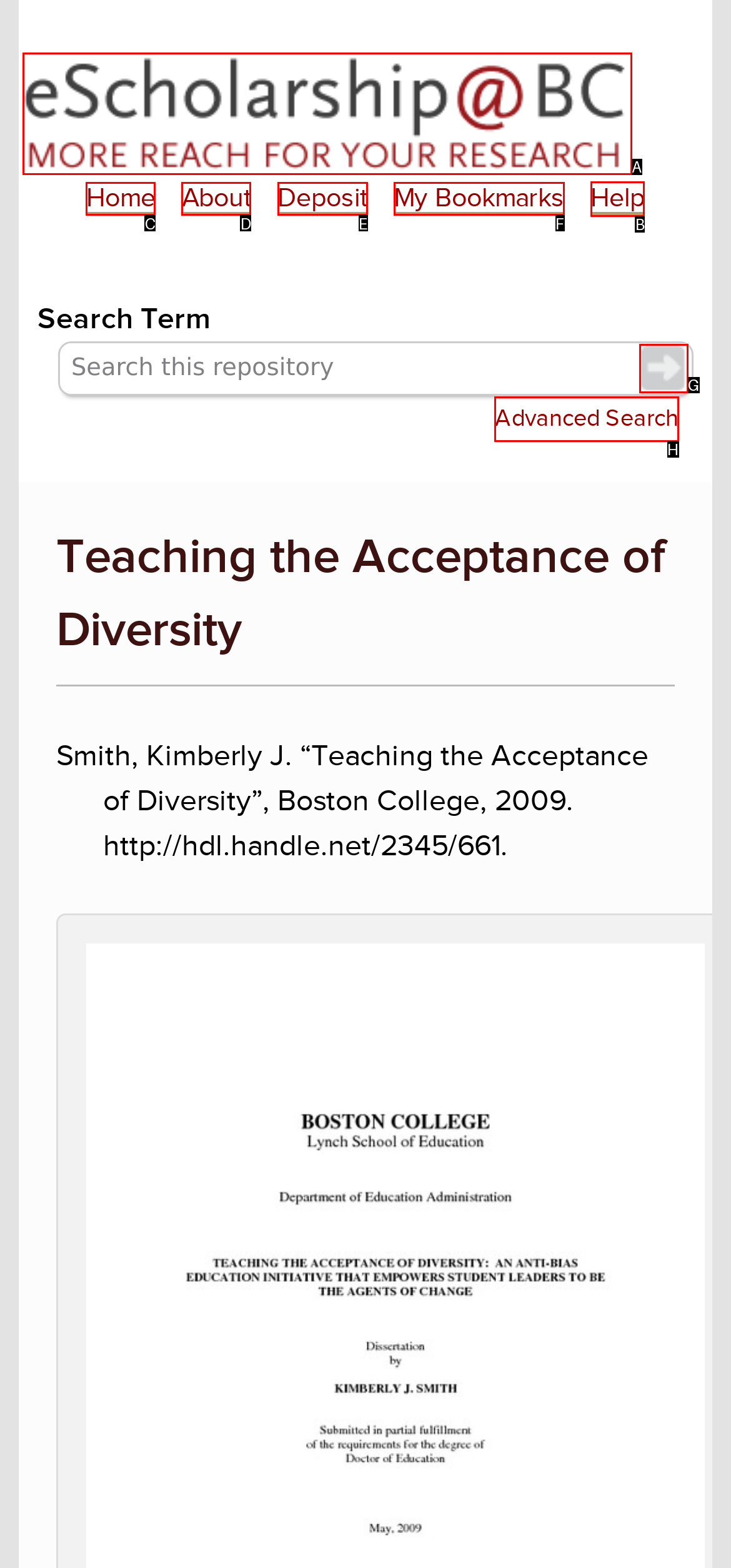Which HTML element should be clicked to fulfill the following task: get help?
Reply with the letter of the appropriate option from the choices given.

B